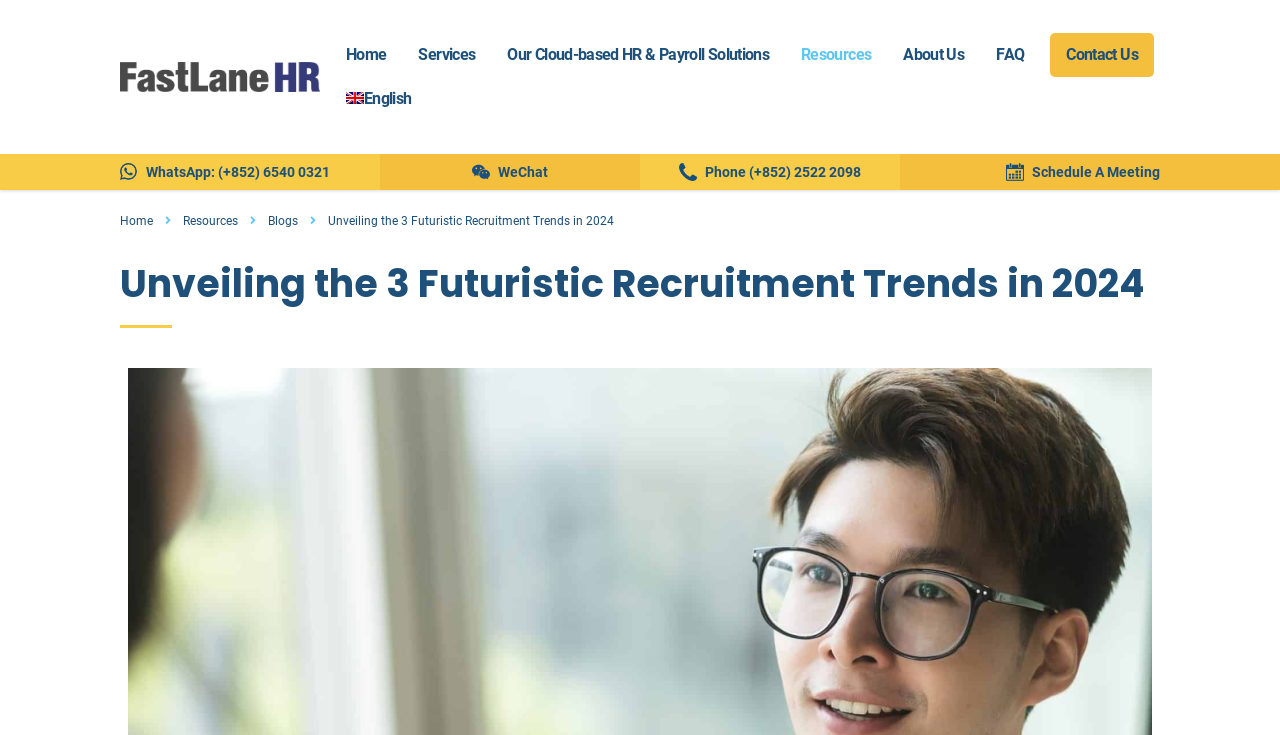Please give a one-word or short phrase response to the following question: 
What is the title of the main content?

Unveiling the 3 Futuristic Recruitment Trends in 2024